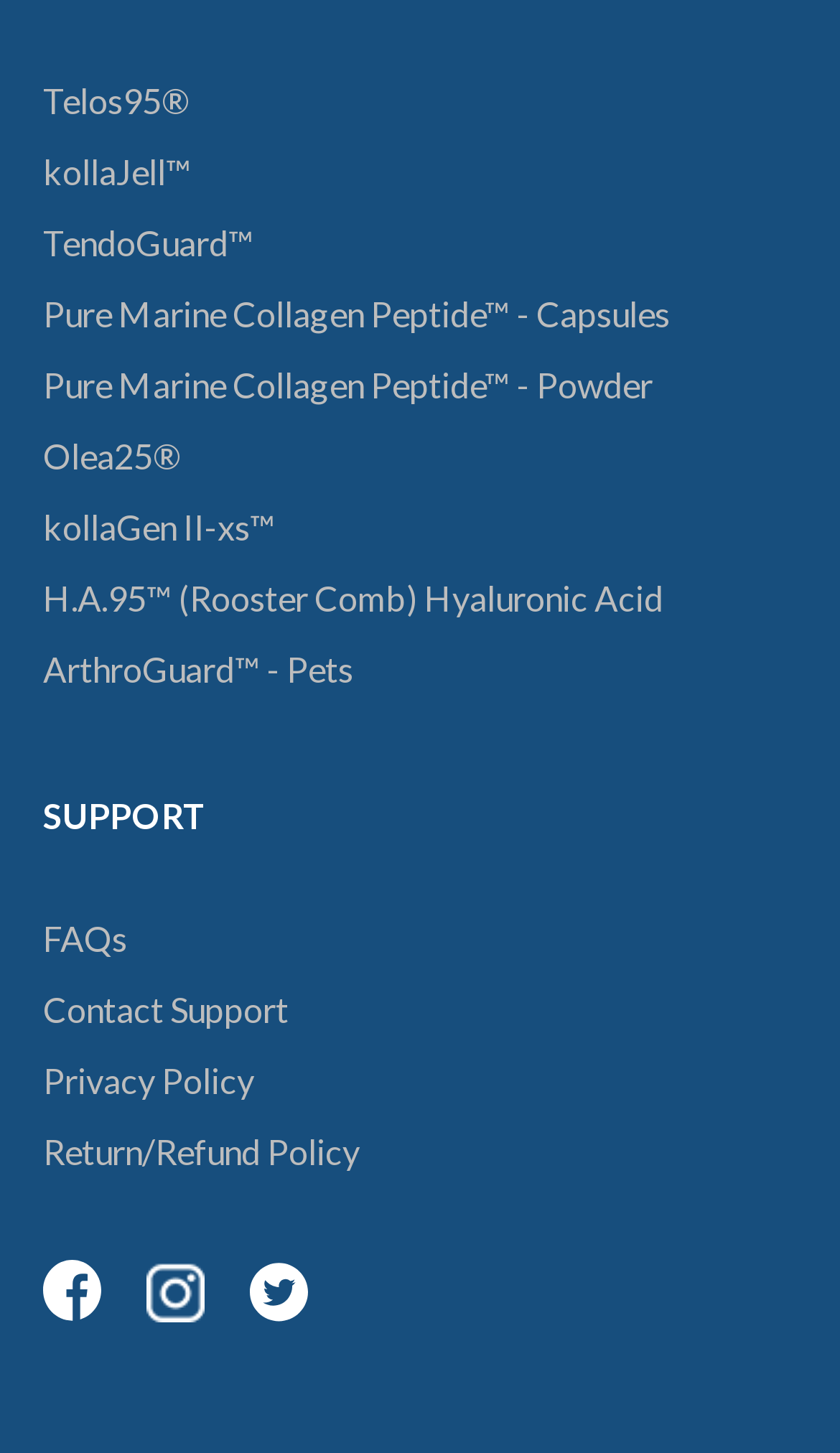Determine the bounding box coordinates of the area to click in order to meet this instruction: "Contact Support".

[0.051, 0.67, 0.949, 0.719]